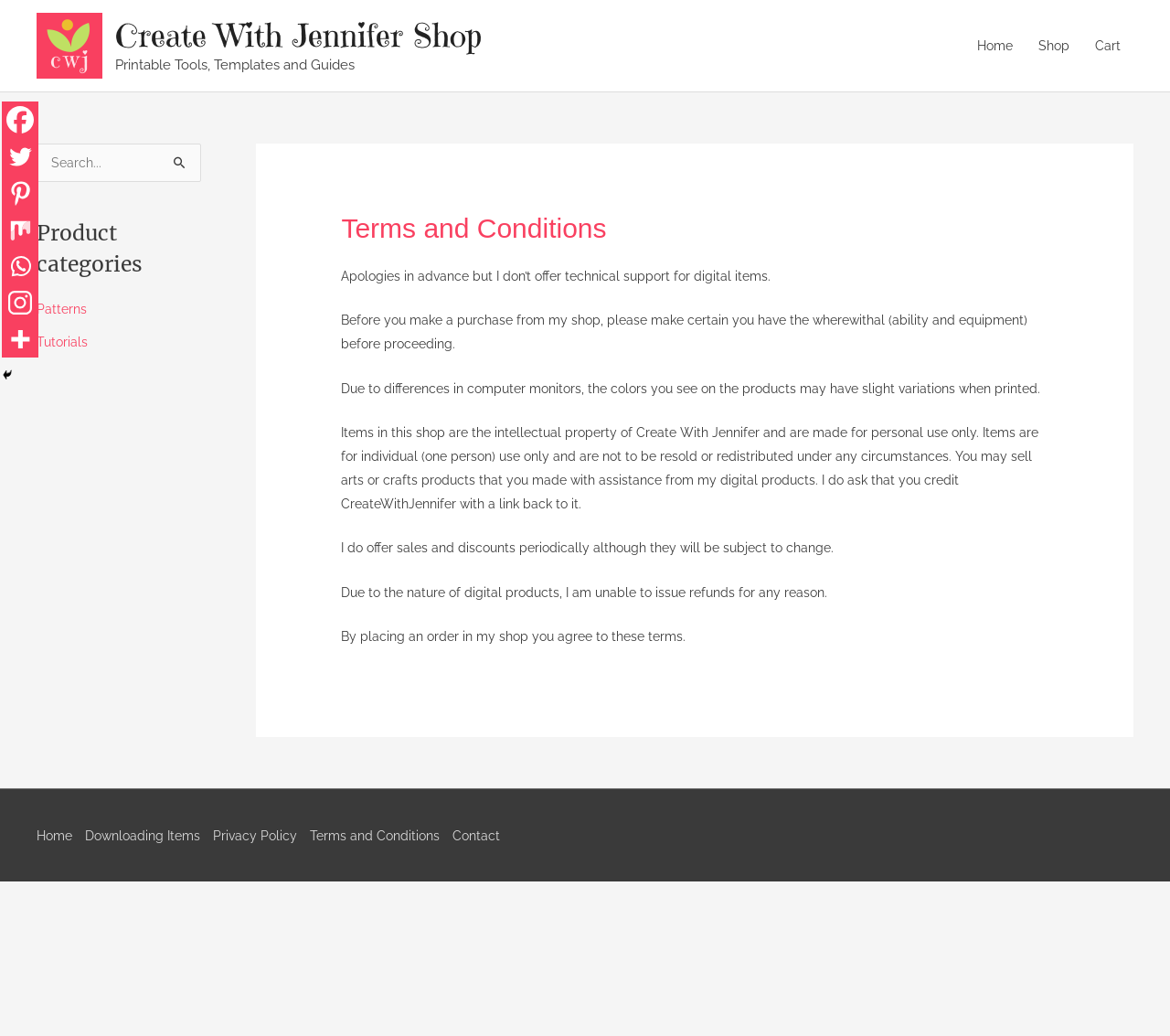Determine the bounding box coordinates for the HTML element described here: "Terms and Conditions".

[0.265, 0.799, 0.387, 0.813]